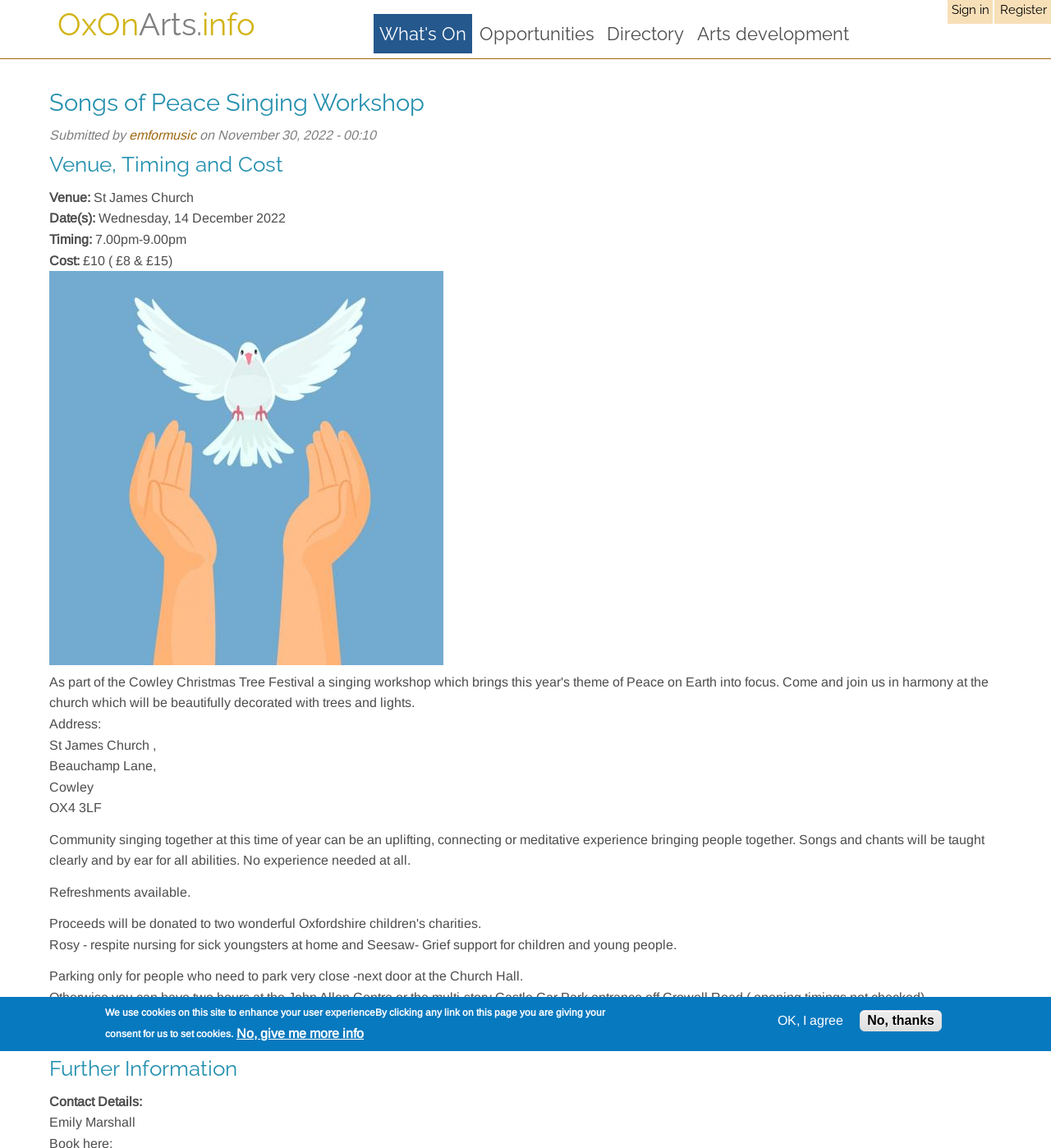Locate the bounding box coordinates of the element's region that should be clicked to carry out the following instruction: "Get information about the Songs of Peace Singing Workshop". The coordinates need to be four float numbers between 0 and 1, i.e., [left, top, right, bottom].

[0.031, 0.072, 0.969, 0.109]